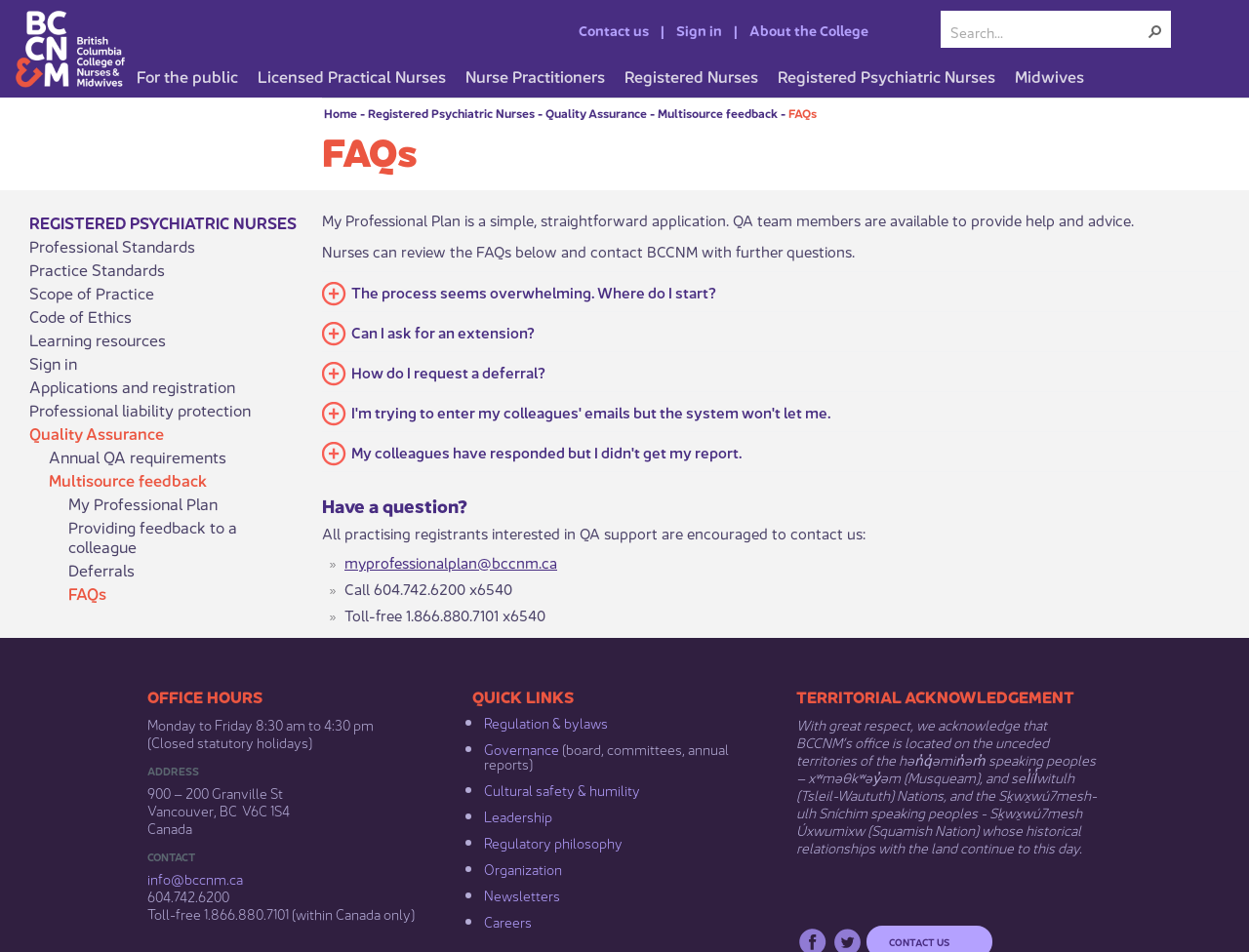Calculate the bounding box coordinates of the UI element given the description: "Registered Psychiatric Nurses".

[0.023, 0.22, 0.242, 0.246]